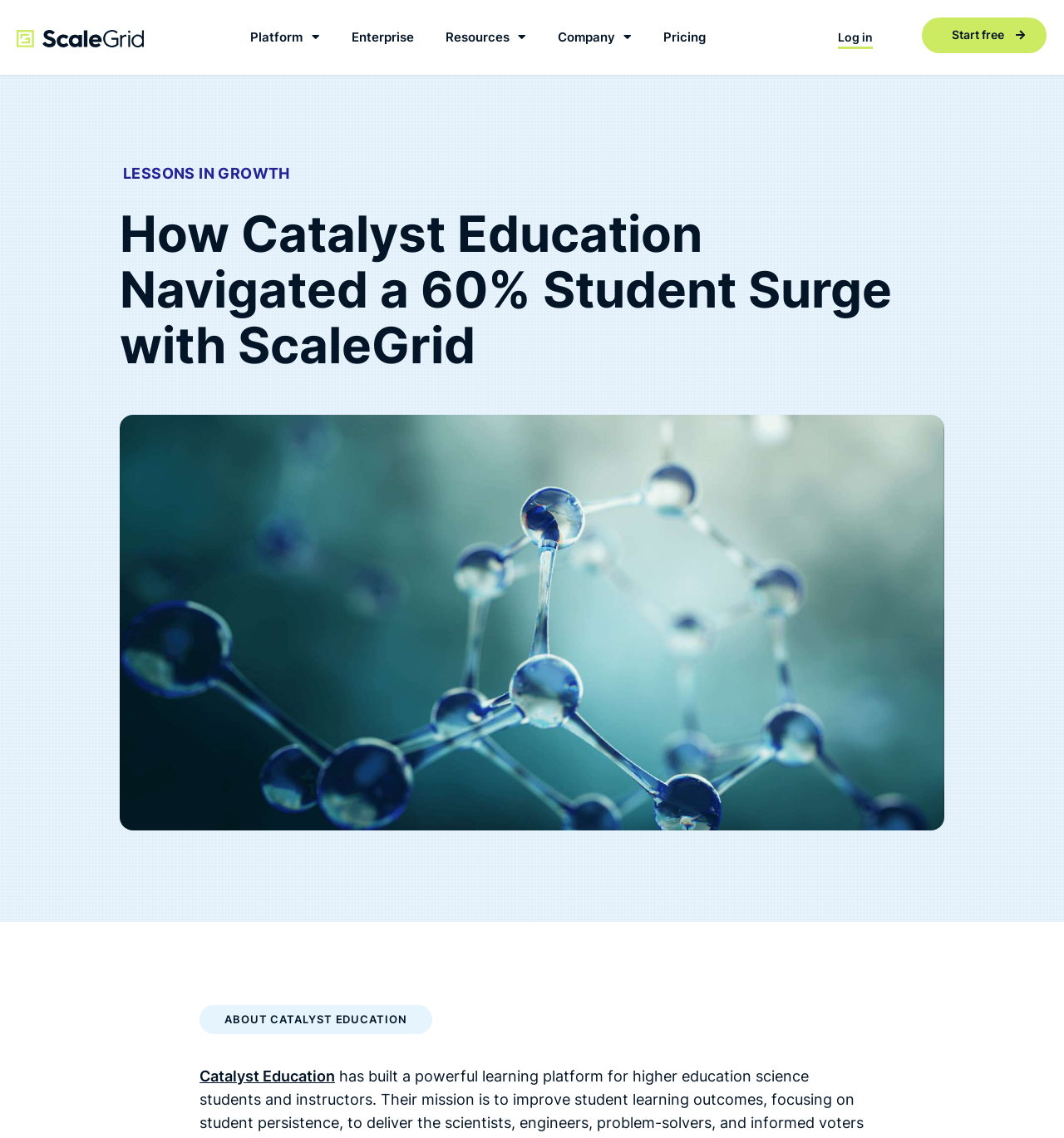Refer to the image and provide an in-depth answer to the question: 
How many menu items are there?

I counted the number of menu items by looking at the navigation element with the ID 204, which contains 5 elements: 'Platform', 'Enterprise', 'Resources', 'Company', and 'Pricing'.